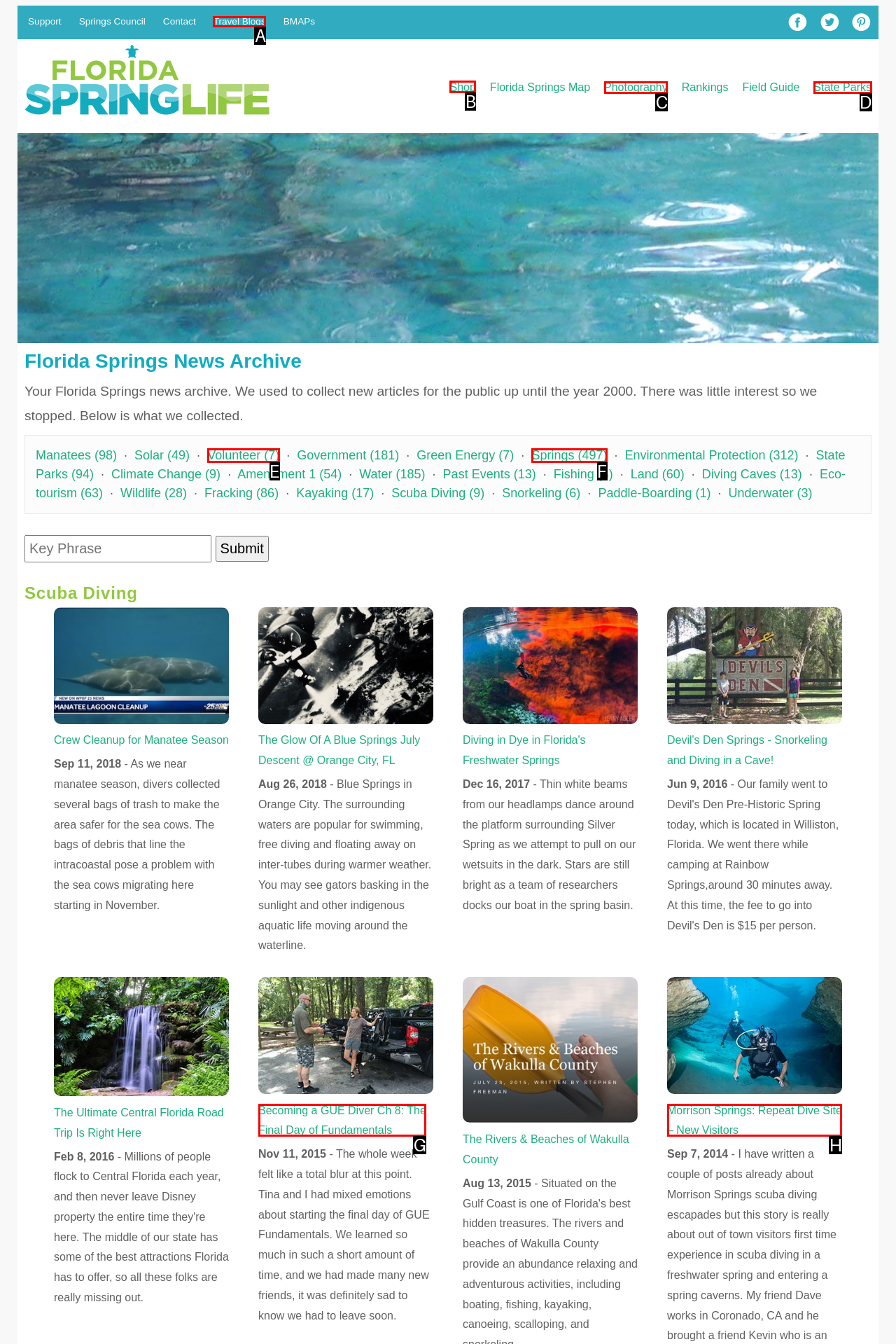Show which HTML element I need to click to perform this task: Explore 'Shop' section Answer with the letter of the correct choice.

B